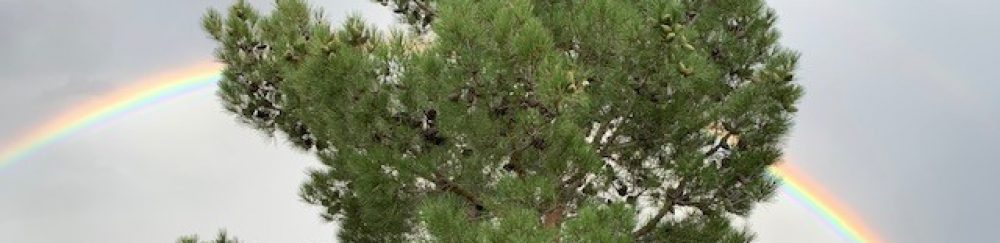What is the symbolic meaning of the rainbow in the image?
Answer with a single word or short phrase according to what you see in the image.

Renewal and hope